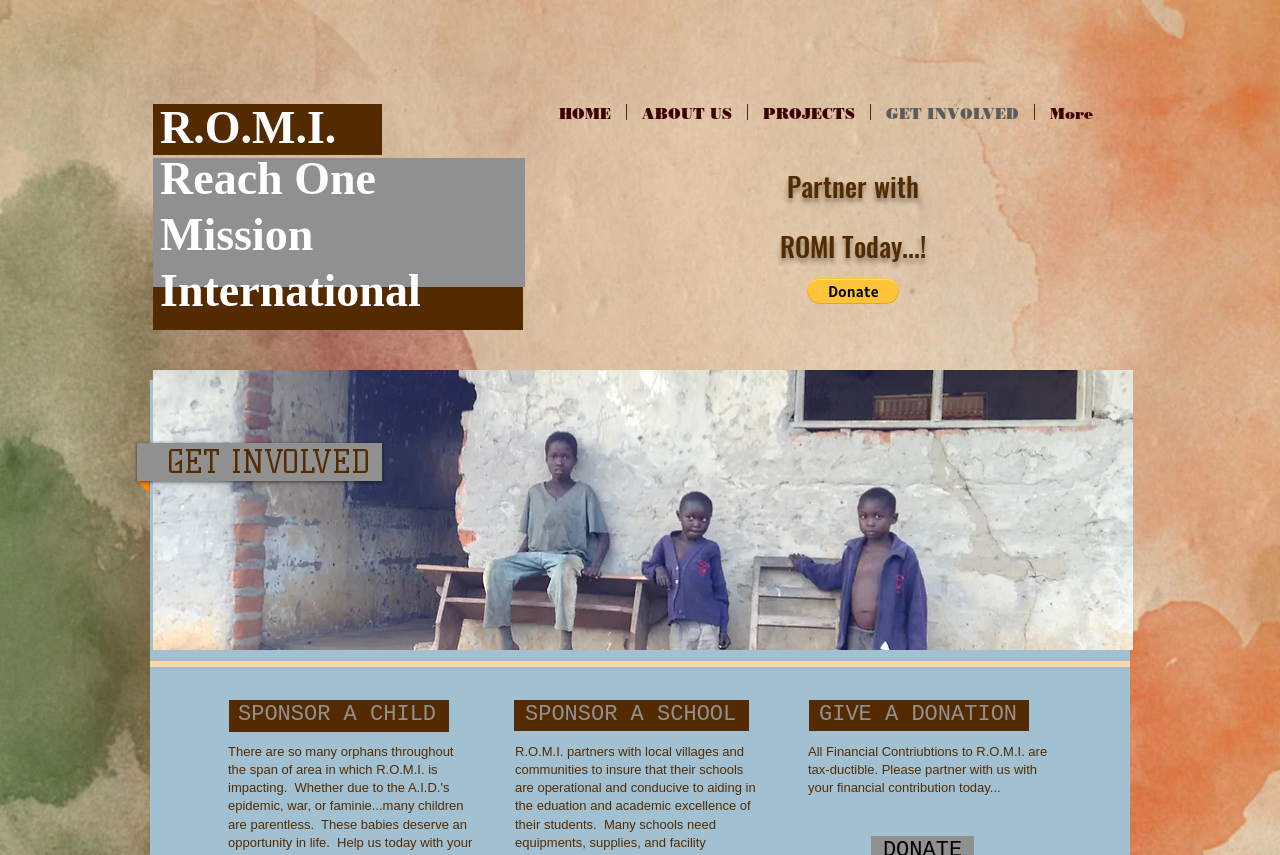Examine the screenshot and answer the question in as much detail as possible: What is the benefit of financial contributions?

I read the static text 'All Financial Contriubtions to R.O.M.I. are tax-ductible. Please partner with us with your financial contribution today...', which implies that financial contributions to ROMI are tax-deductible.